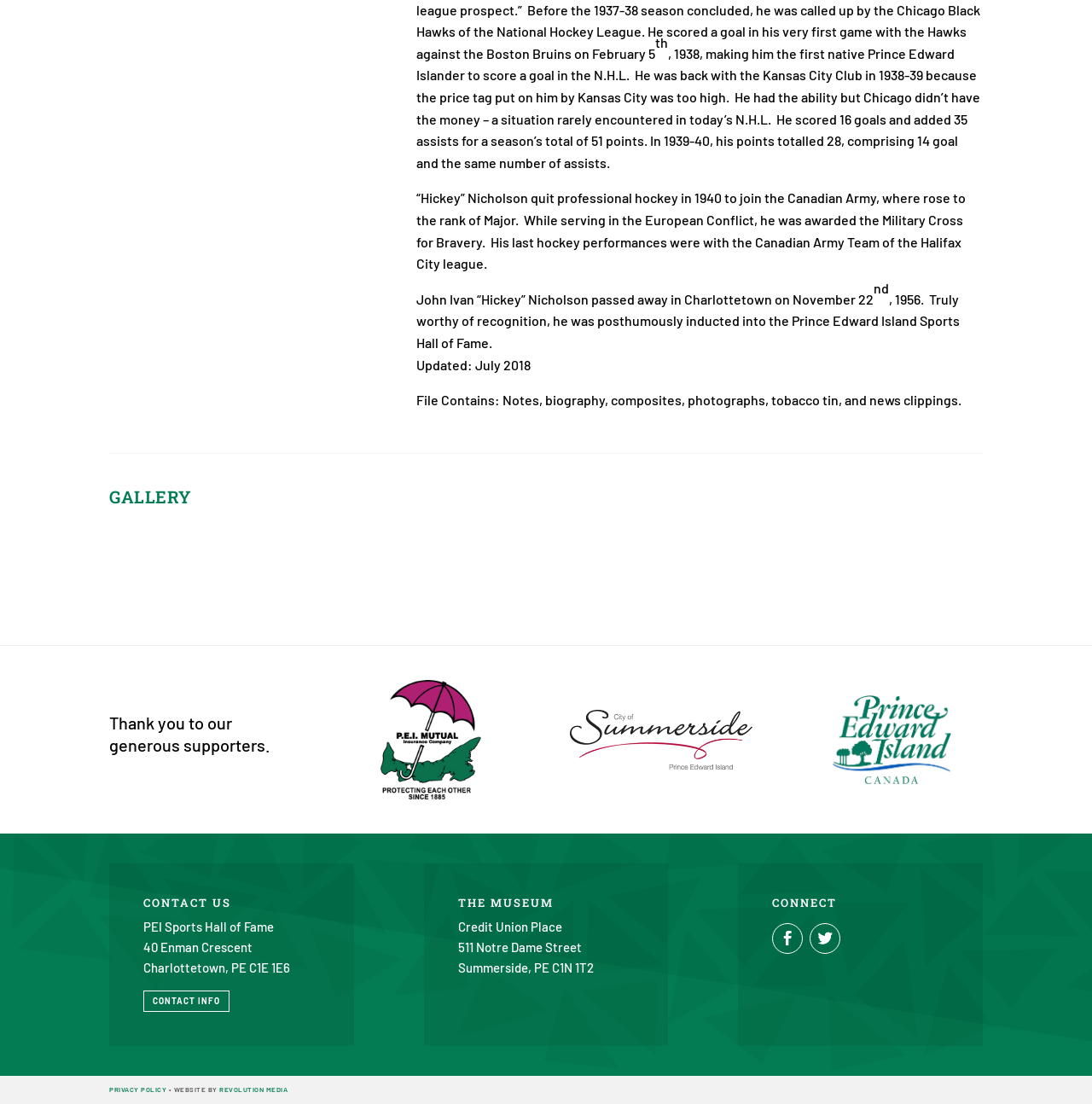In which year was Hickey Nicholson posthumously inducted into the Prince Edward Island Sports Hall of Fame?
Make sure to answer the question with a detailed and comprehensive explanation.

The text states that Hickey Nicholson 'was posthumously inducted into the Prince Edward Island Sports Hall of Fame' in 1956, indicating that this is the year of his induction.